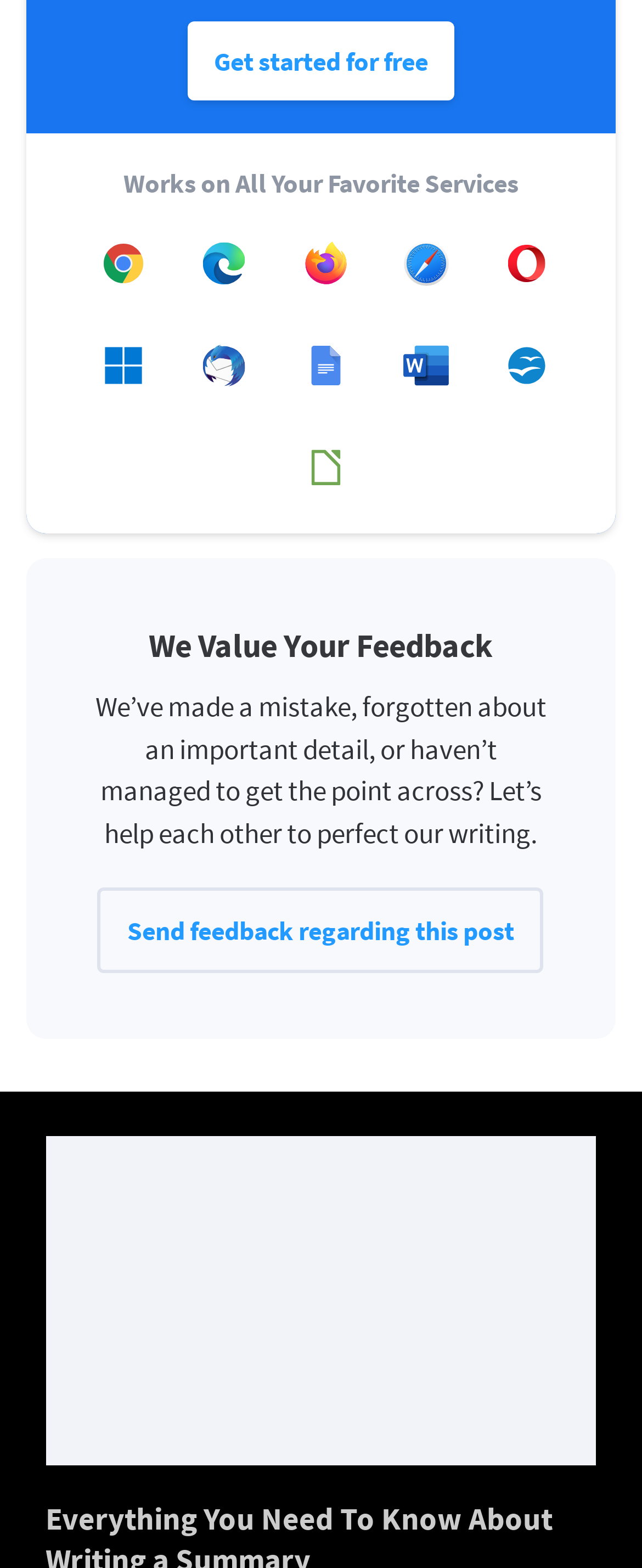Find the bounding box coordinates for the area that must be clicked to perform this action: "Send feedback regarding this post".

[0.153, 0.566, 0.847, 0.621]